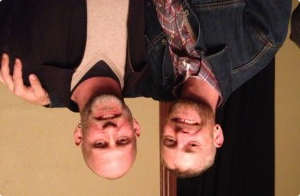What is the background of the image? Observe the screenshot and provide a one-word or short phrase answer.

Soft, neutral-colored